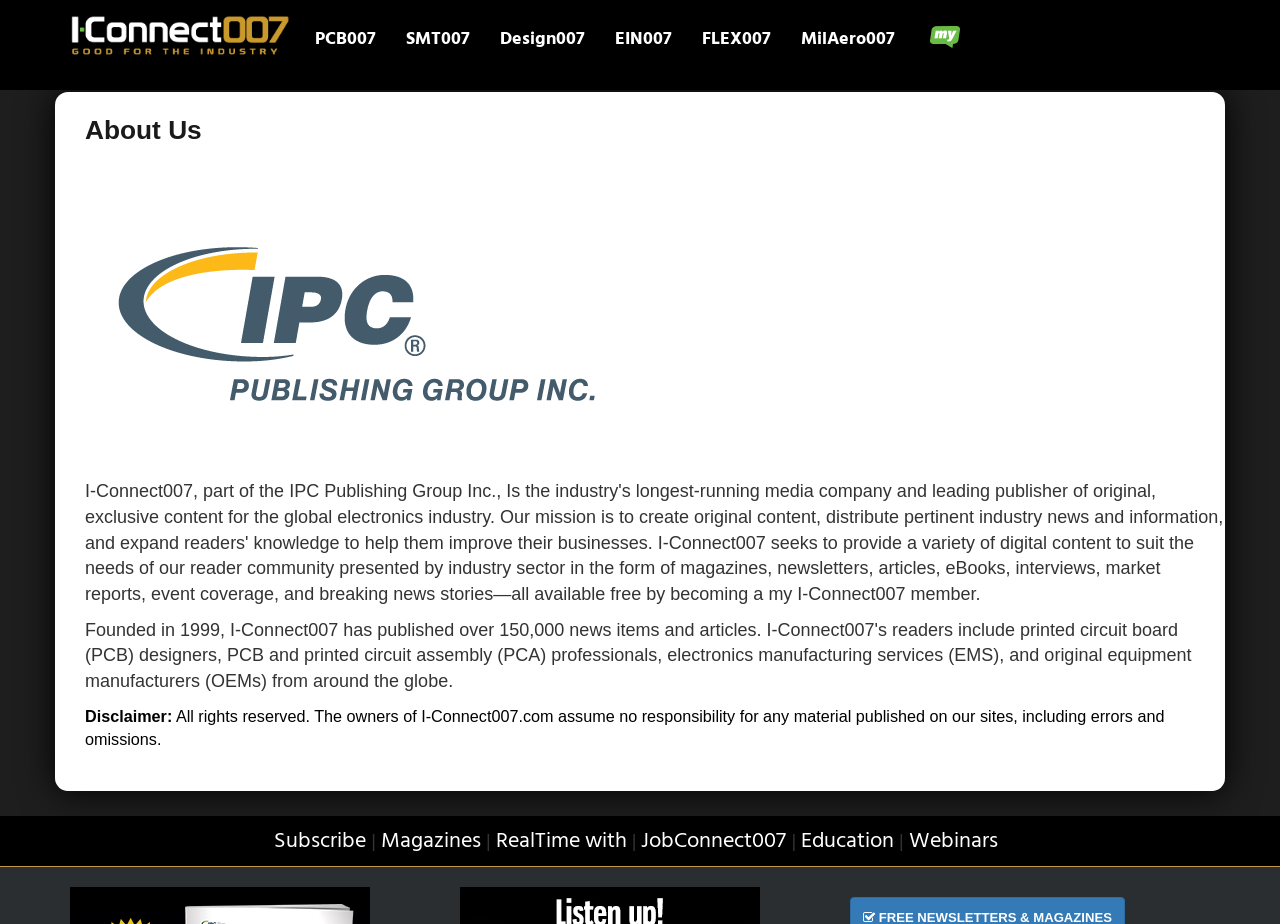Pinpoint the bounding box coordinates of the clickable area necessary to execute the following instruction: "Subscribe to the newsletter". The coordinates should be given as four float numbers between 0 and 1, namely [left, top, right, bottom].

[0.214, 0.892, 0.286, 0.93]